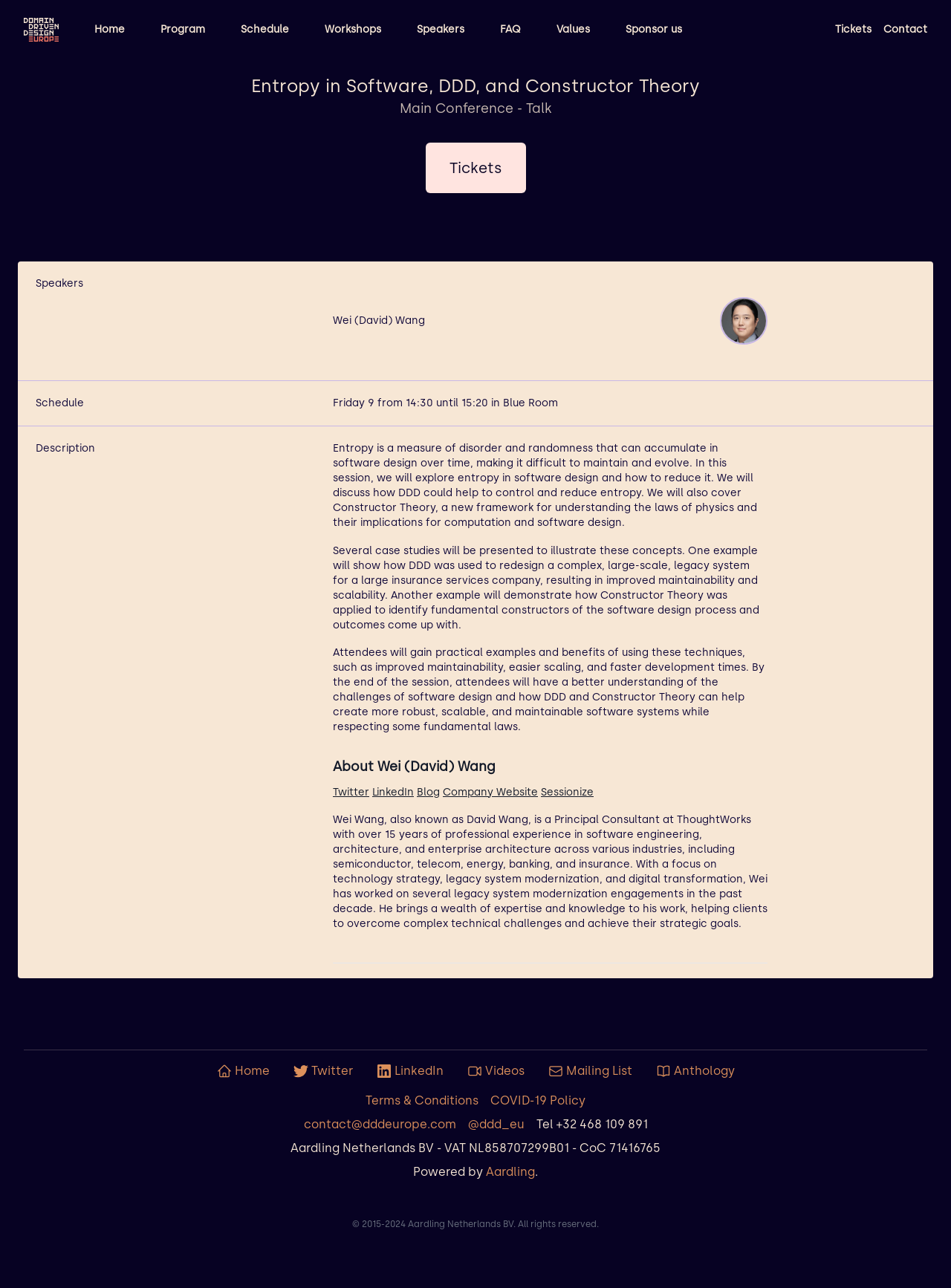Determine the bounding box coordinates in the format (top-left x, top-left y, bottom-right x, bottom-right y). Ensure all values are floating point numbers between 0 and 1. Identify the bounding box of the UI element described by: Terms & Conditions

[0.384, 0.848, 0.503, 0.862]